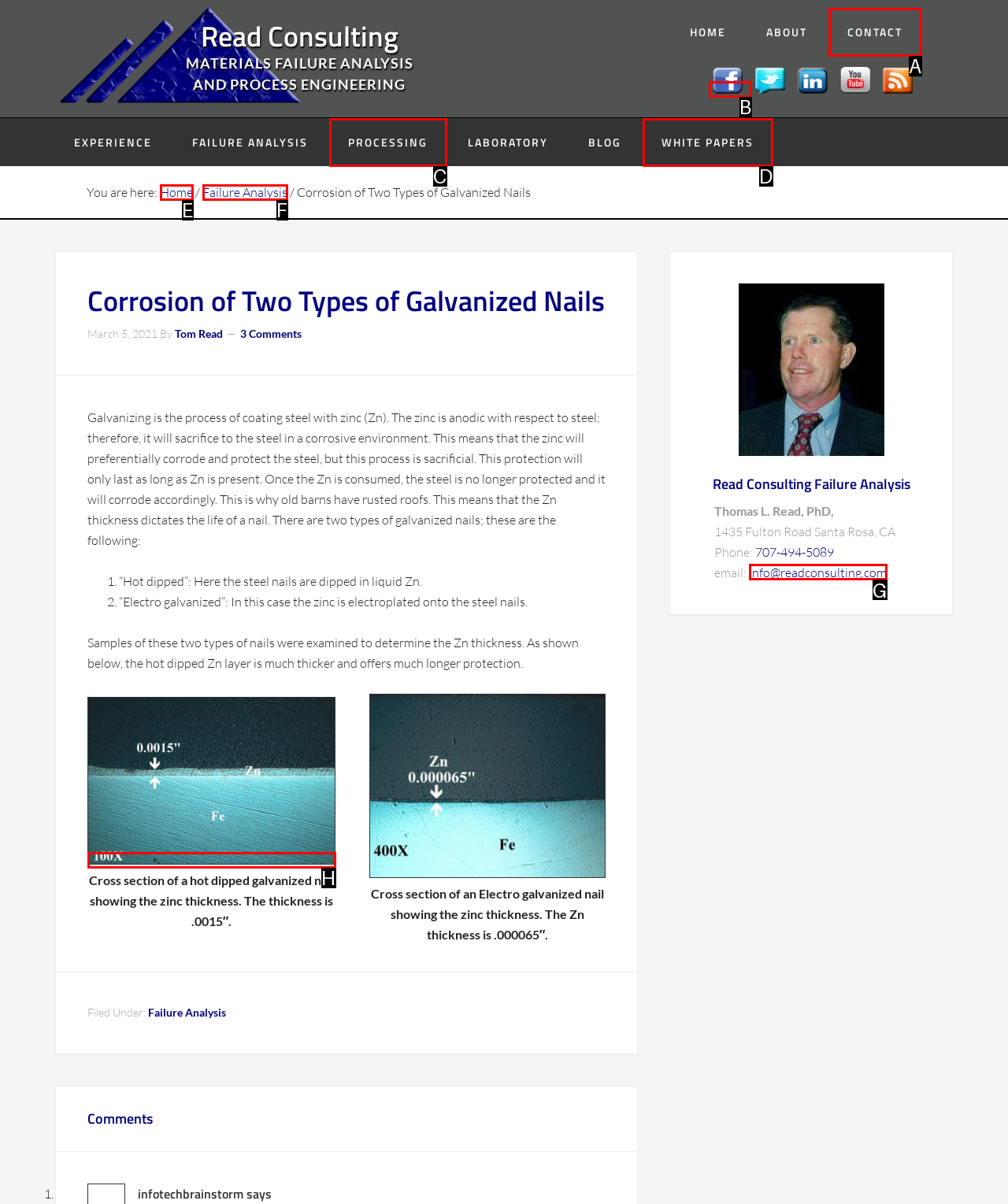Identify the letter of the UI element that corresponds to: Contact
Respond with the letter of the option directly.

A